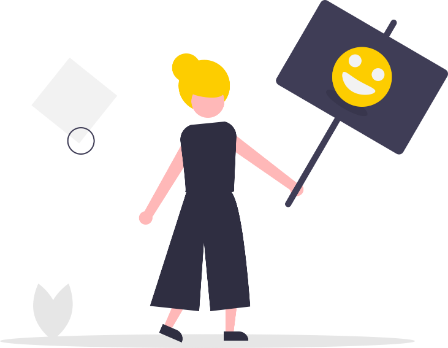Answer the question below in one word or phrase:
What design theme is emphasized in the background?

Contemporary